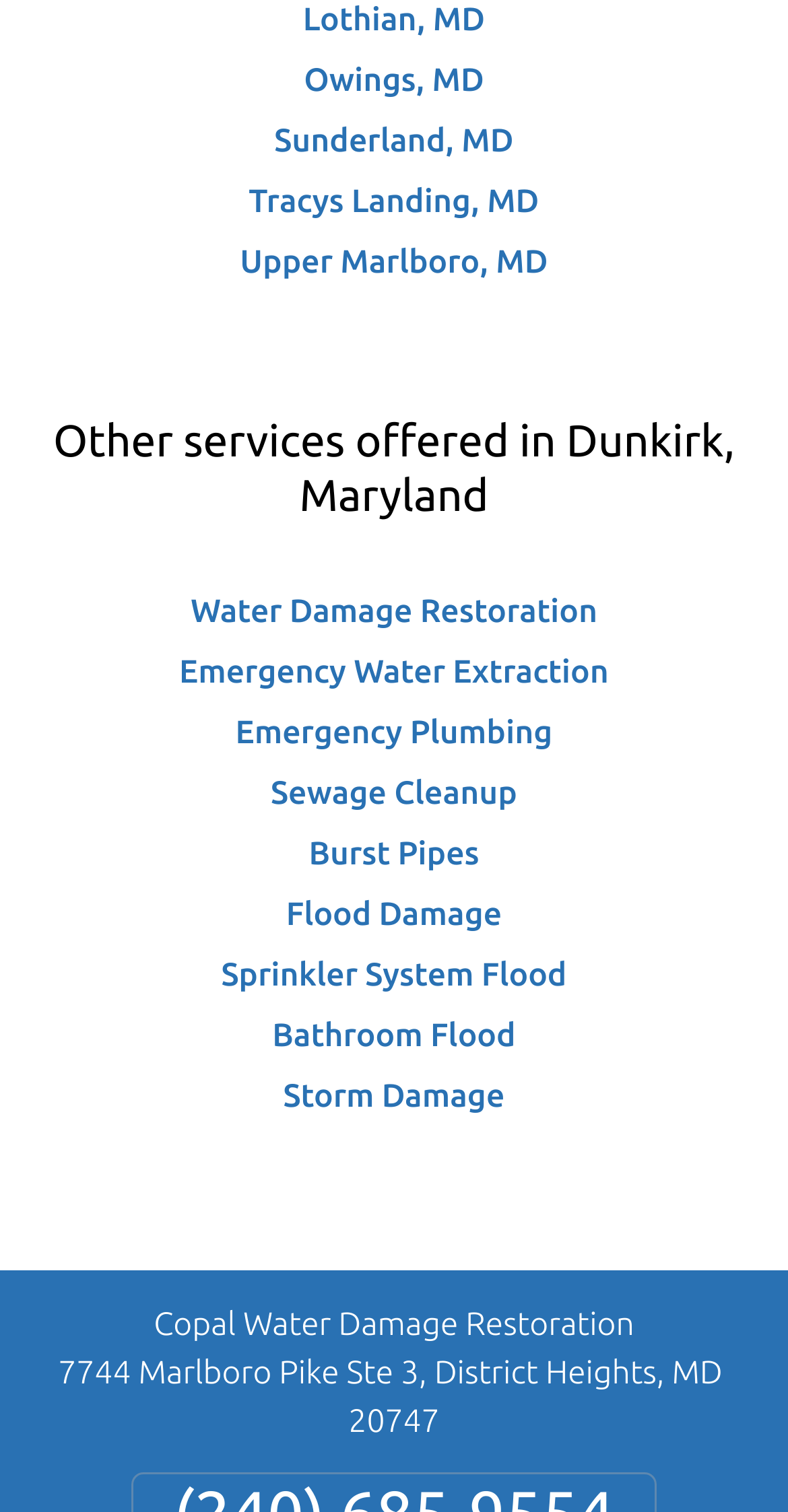Show me the bounding box coordinates of the clickable region to achieve the task as per the instruction: "Click on Lothian, MD".

[0.384, 0.002, 0.615, 0.026]